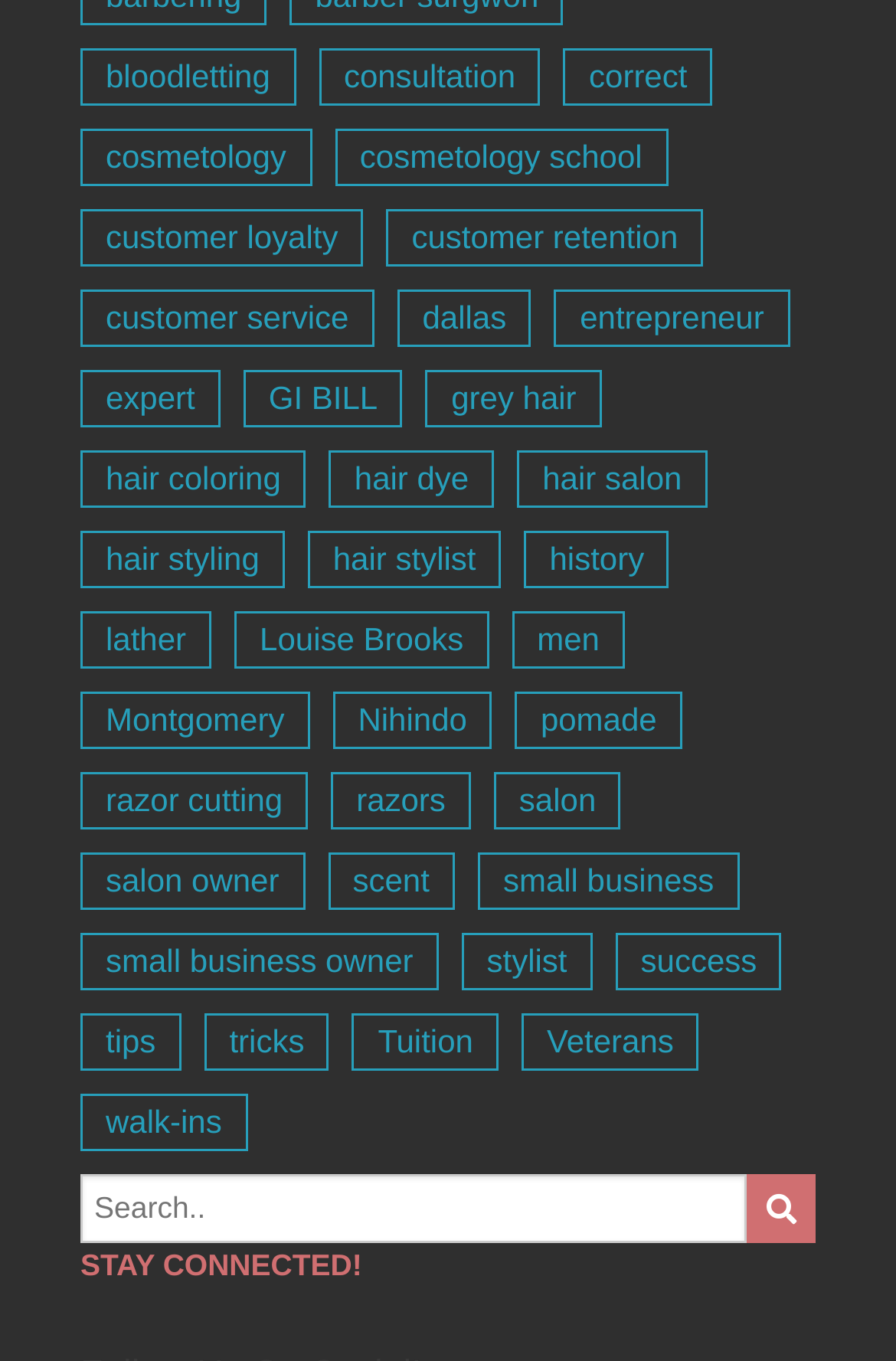Please specify the coordinates of the bounding box for the element that should be clicked to carry out this instruction: "learn about hair coloring". The coordinates must be four float numbers between 0 and 1, formatted as [left, top, right, bottom].

[0.09, 0.331, 0.342, 0.373]